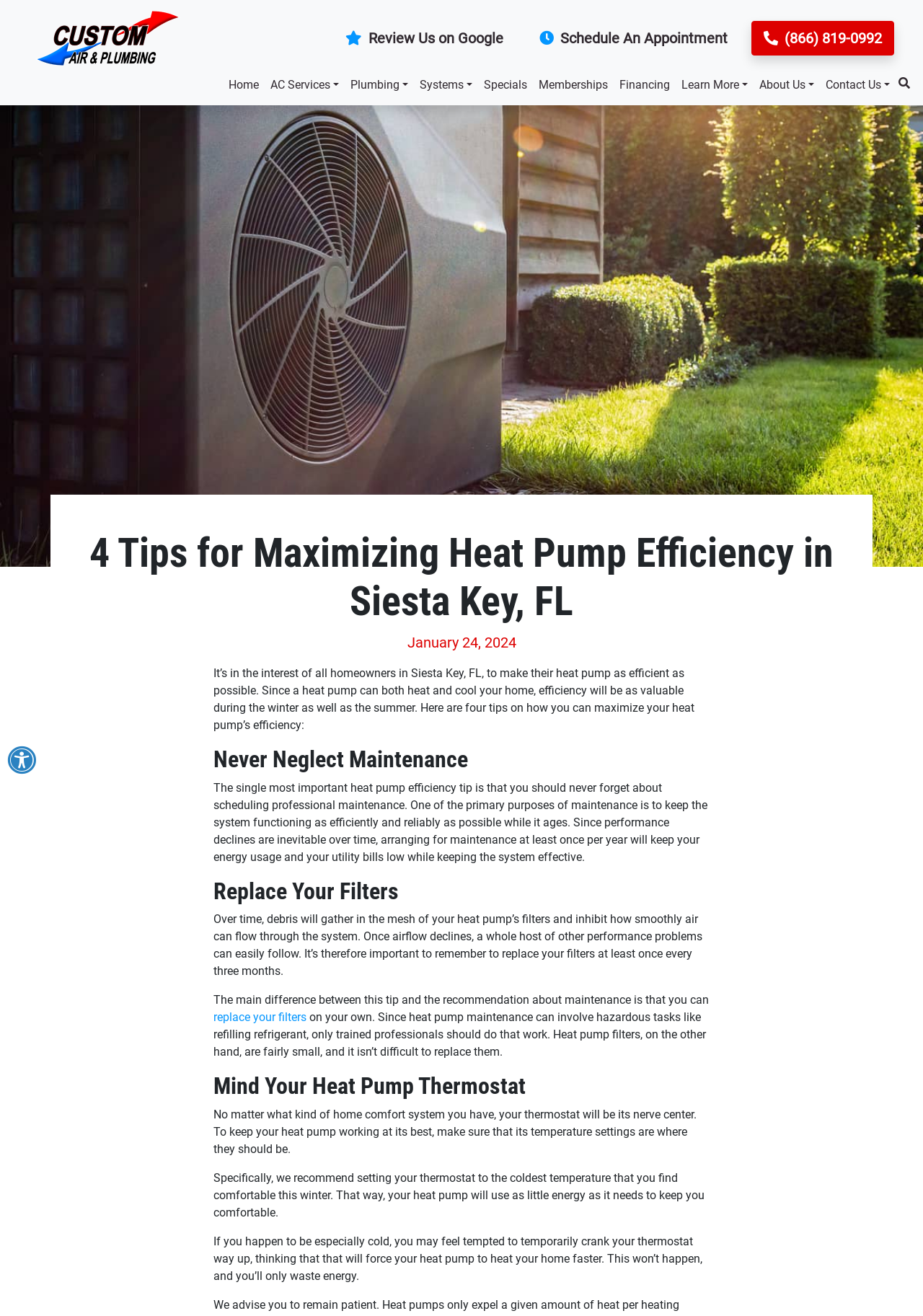Identify the bounding box coordinates of the region that needs to be clicked to carry out this instruction: "Click the 'Review Us on Google' button". Provide these coordinates as four float numbers ranging from 0 to 1, i.e., [left, top, right, bottom].

[0.361, 0.016, 0.559, 0.042]